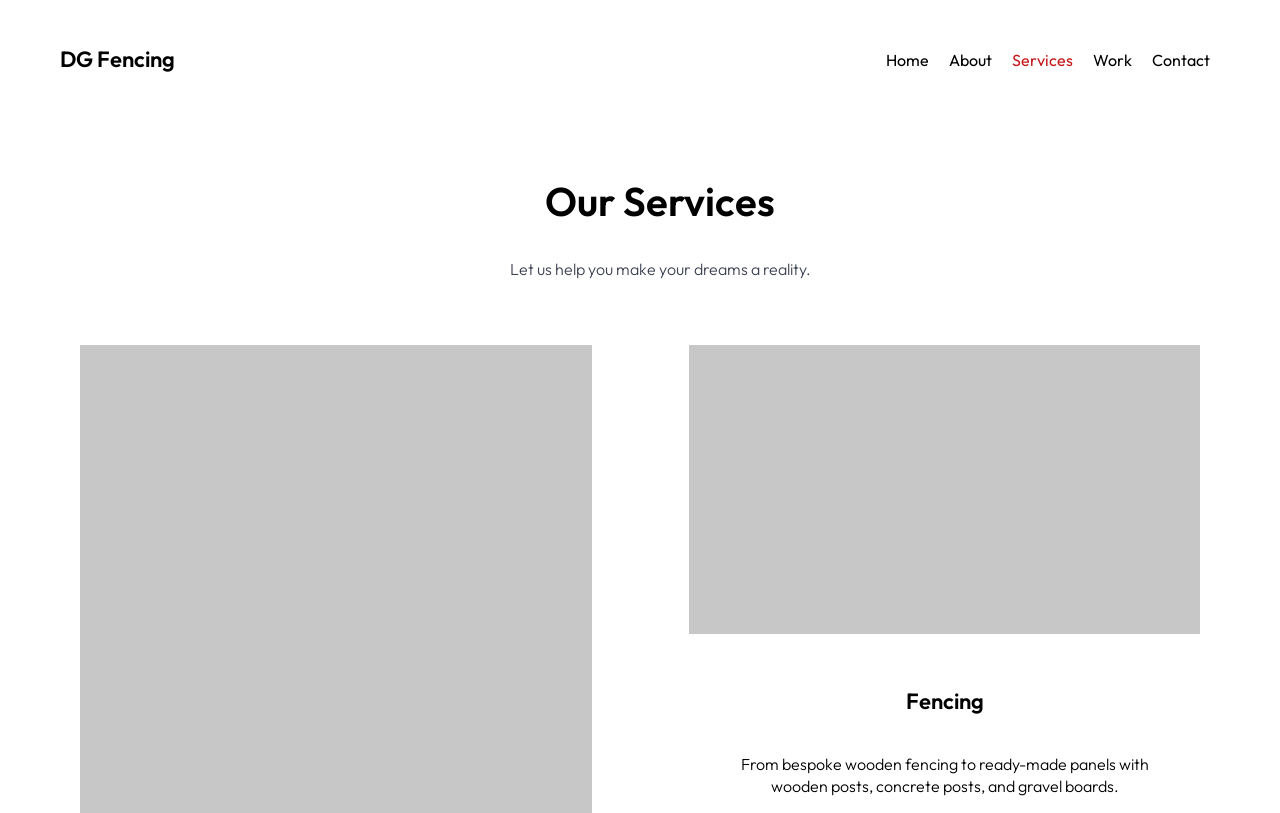What is the position of the 'About' link?
Refer to the image and provide a detailed answer to the question.

By analyzing the navigation element 'Site' and its child link elements, specifically the 'About' link with bounding box coordinates [0.734, 0.055, 0.783, 0.093], it can be determined that the 'About' link is the second link from the left in the navigation menu.